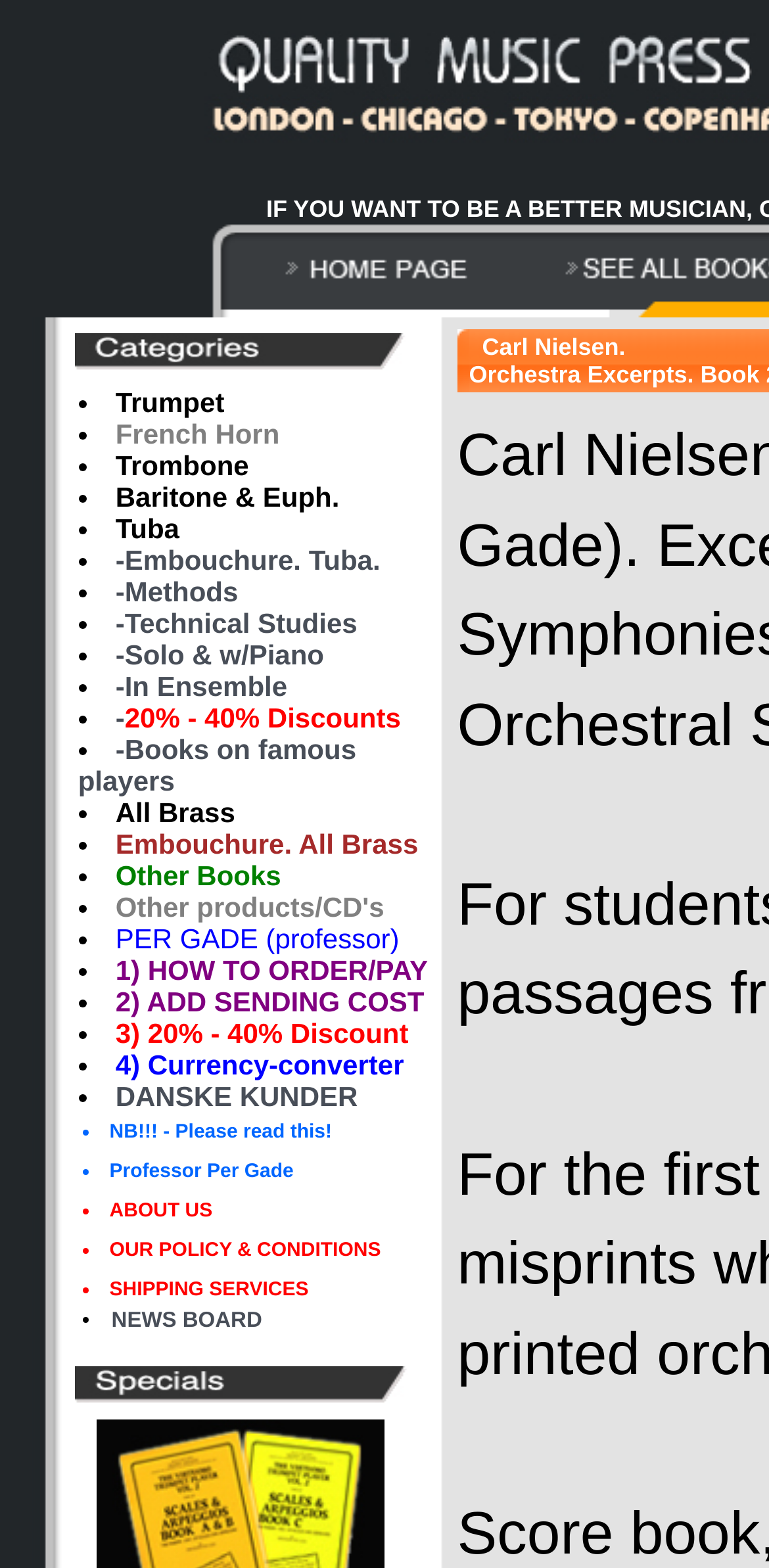What type of instruments are featured on this website?
Refer to the image and answer the question using a single word or phrase.

Brass instruments